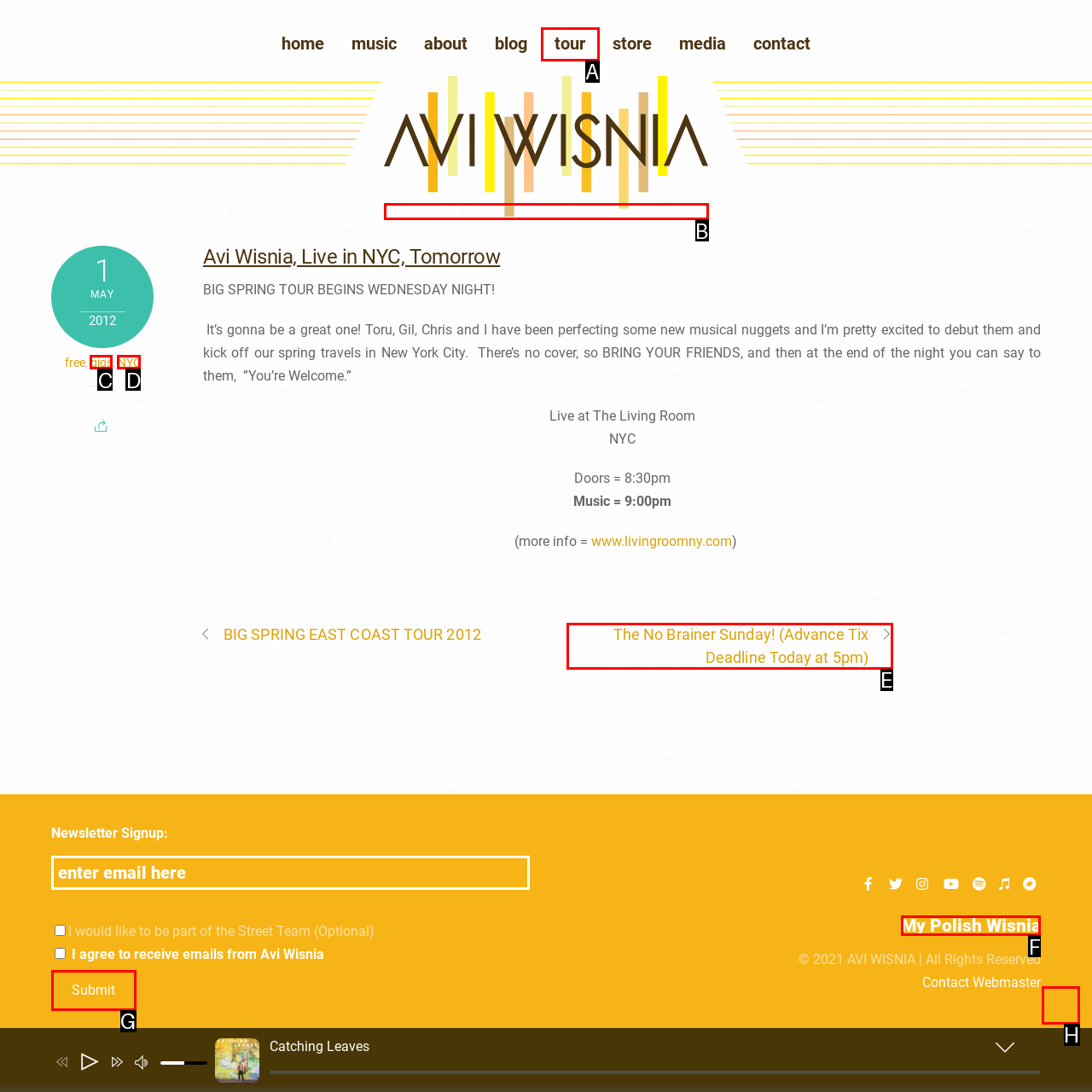Point out the specific HTML element to click to complete this task: Click on the 'My Polish Wisnia' link Reply with the letter of the chosen option.

F